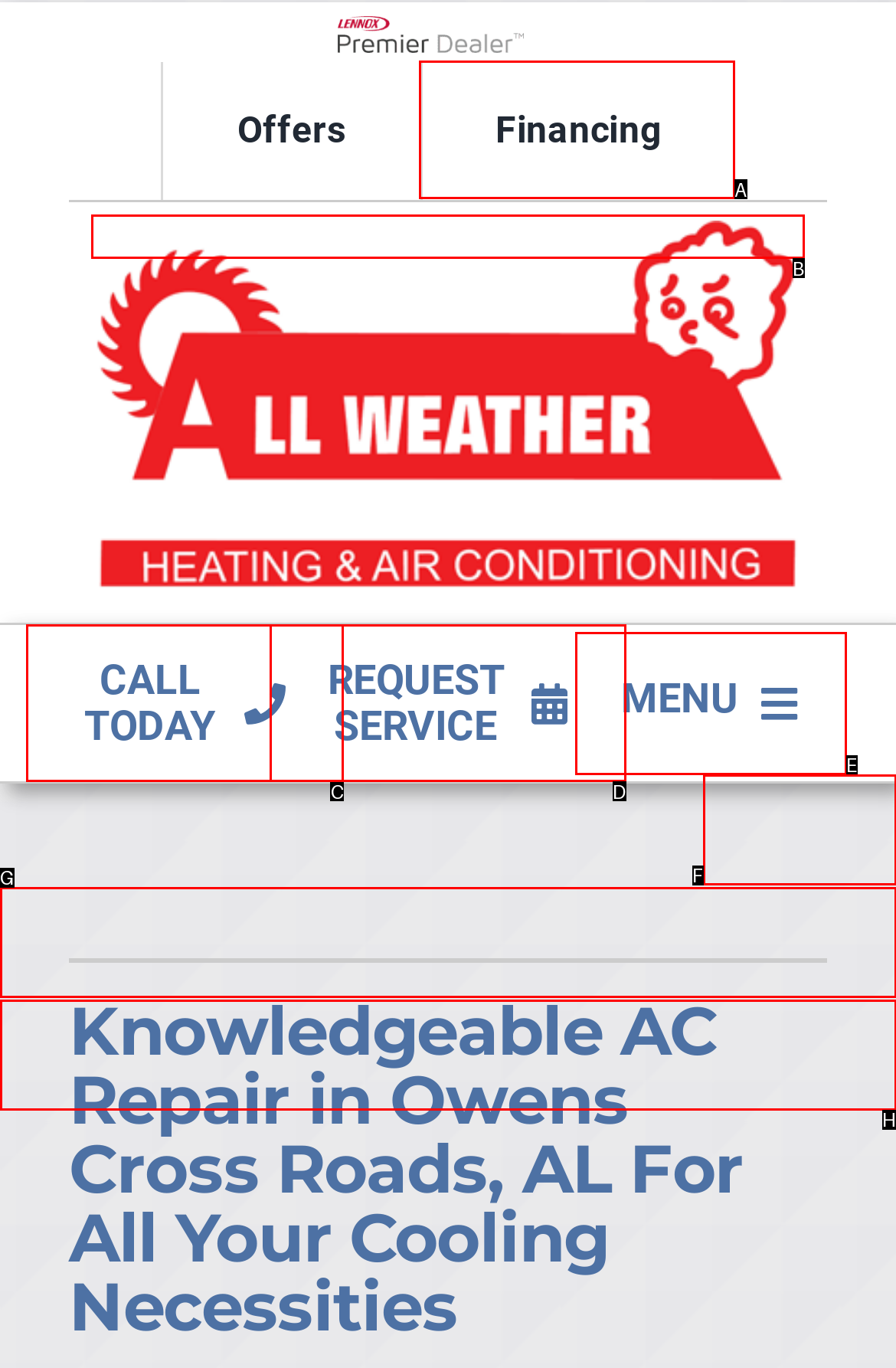From the given choices, determine which HTML element matches the description: aria-label="C08846-color-1". Reply with the appropriate letter.

B